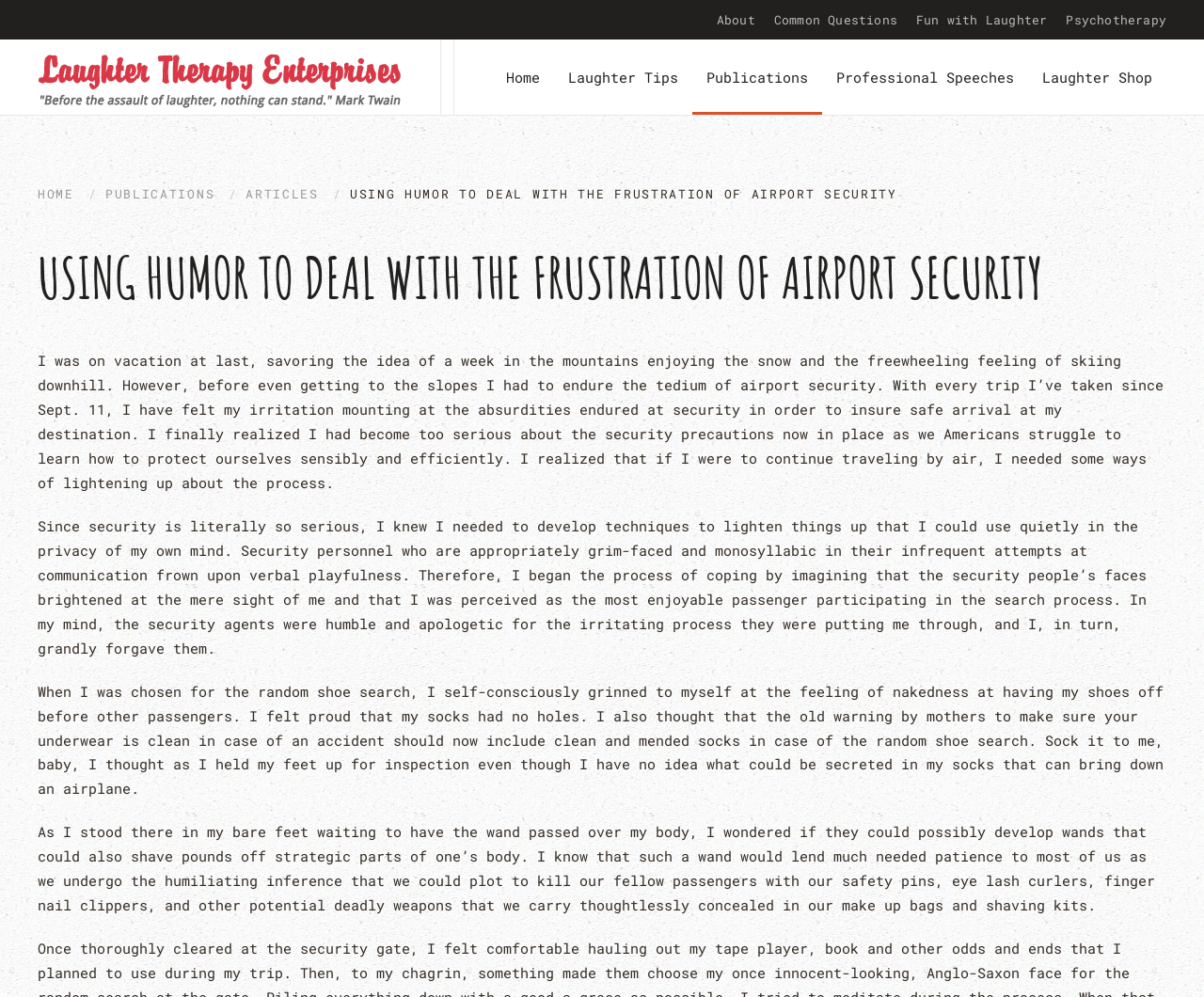What is the author's tone in the webpage?
Using the image as a reference, answer the question with a short word or phrase.

Lighthearted